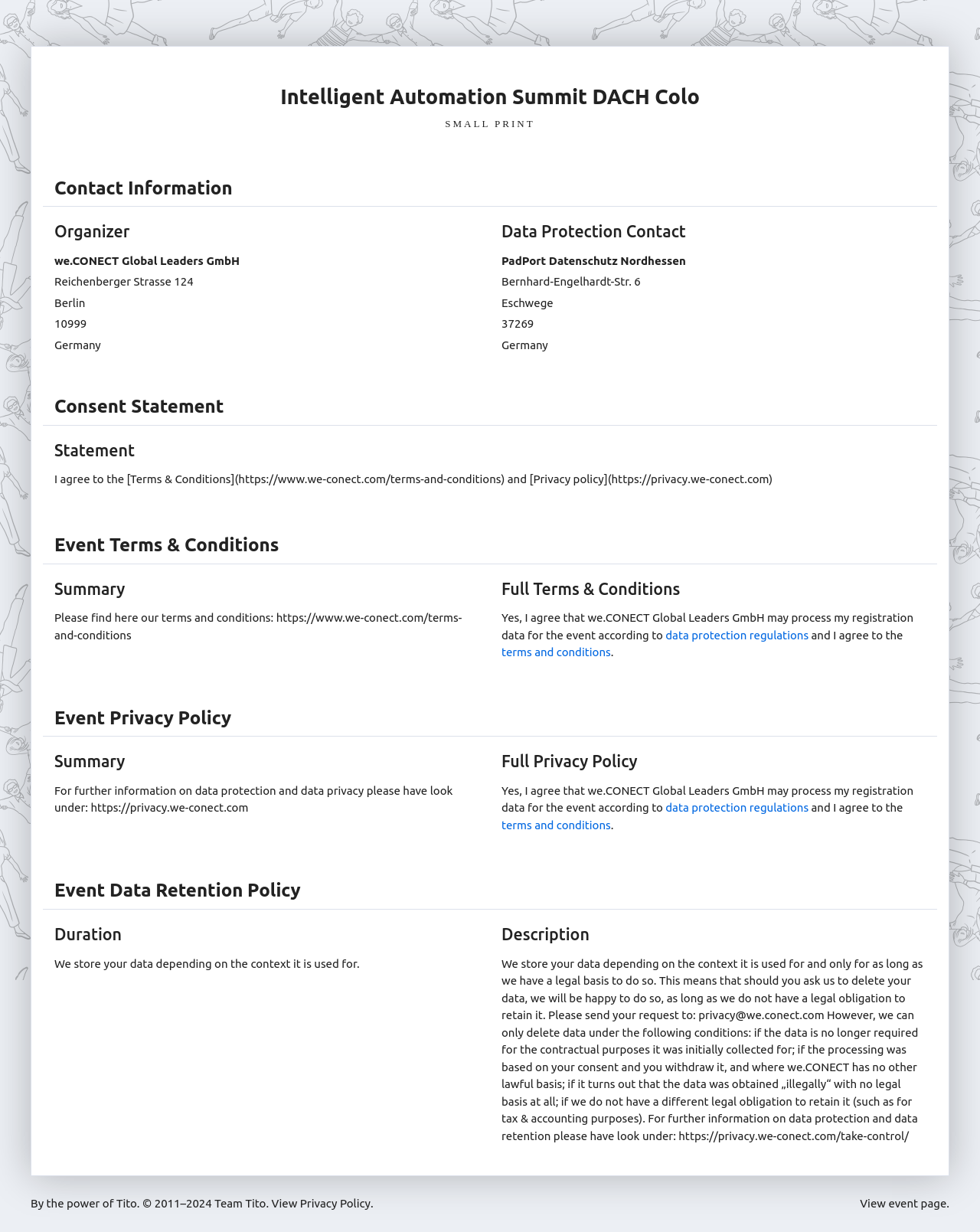Using the element description provided, determine the bounding box coordinates in the format (top-left x, top-left y, bottom-right x, bottom-right y). Ensure that all values are floating point numbers between 0 and 1. Element description: data protection regulations

[0.679, 0.51, 0.825, 0.521]